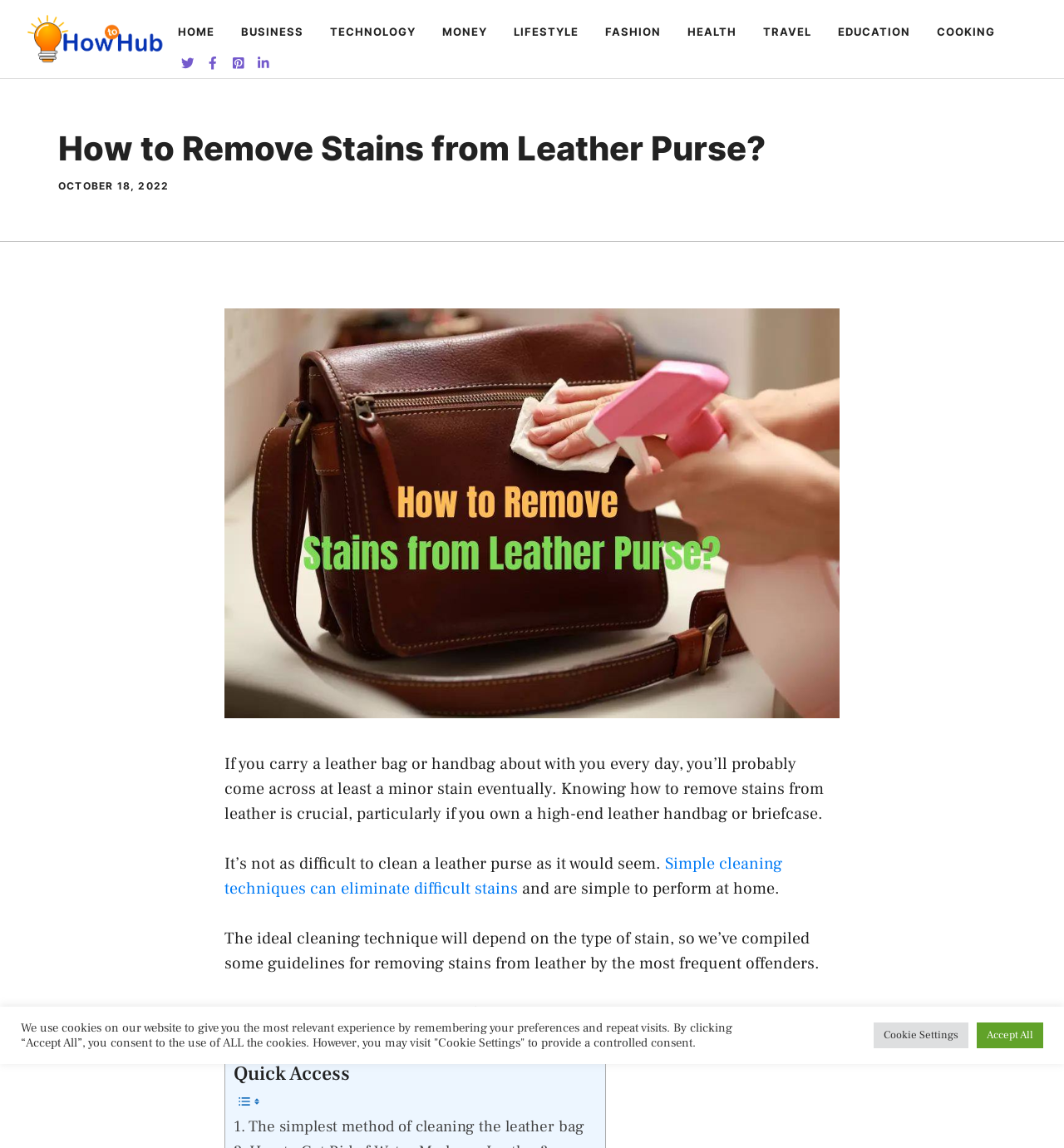Using the provided description Accept All, find the bounding box coordinates for the UI element. Provide the coordinates in (top-left x, top-left y, bottom-right x, bottom-right y) format, ensuring all values are between 0 and 1.

[0.918, 0.891, 0.98, 0.913]